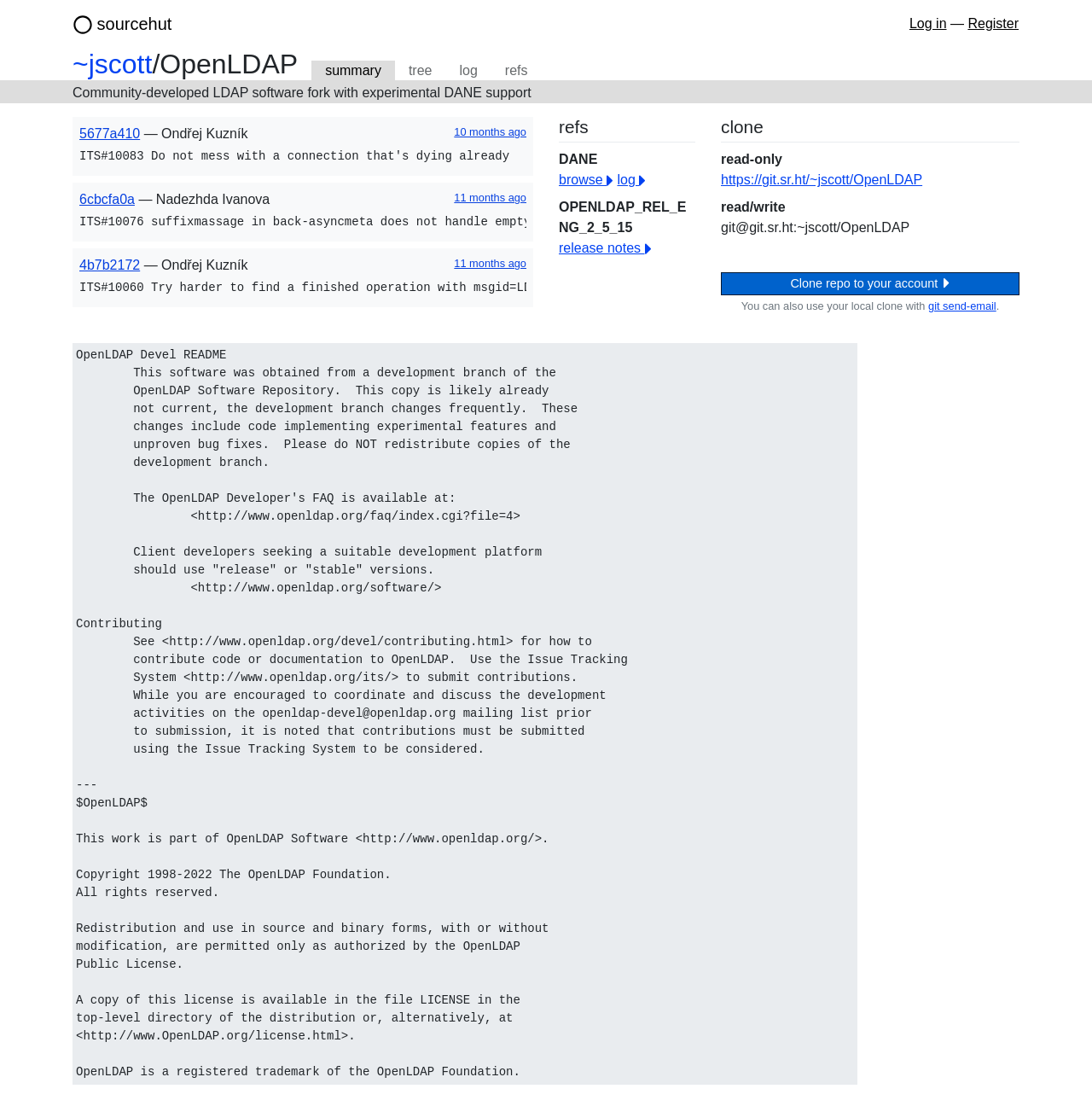Determine the bounding box for the described UI element: "release notes".

[0.512, 0.217, 0.596, 0.23]